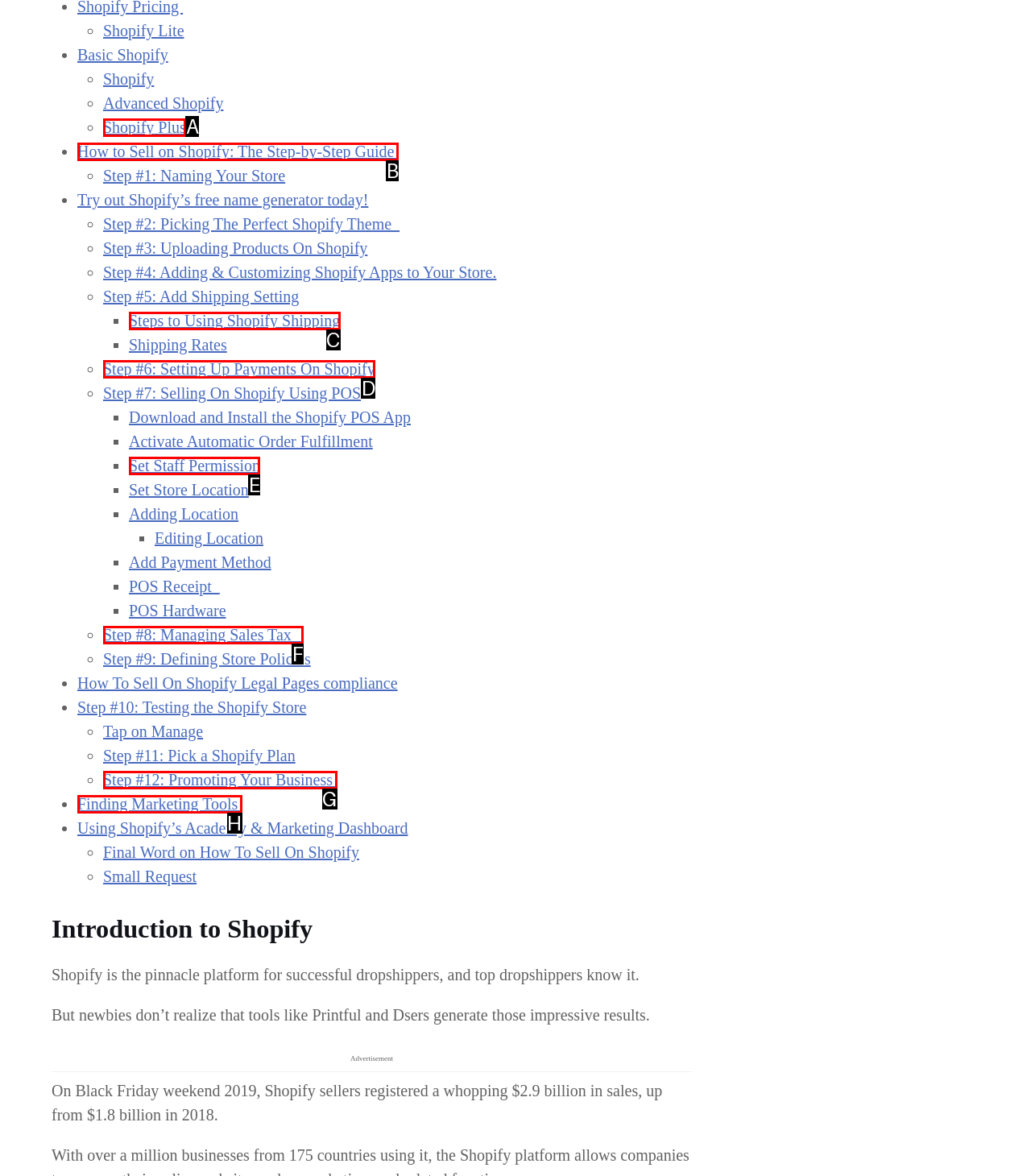Determine which option matches the element description: Step #12: Promoting Your Business
Answer using the letter of the correct option.

G